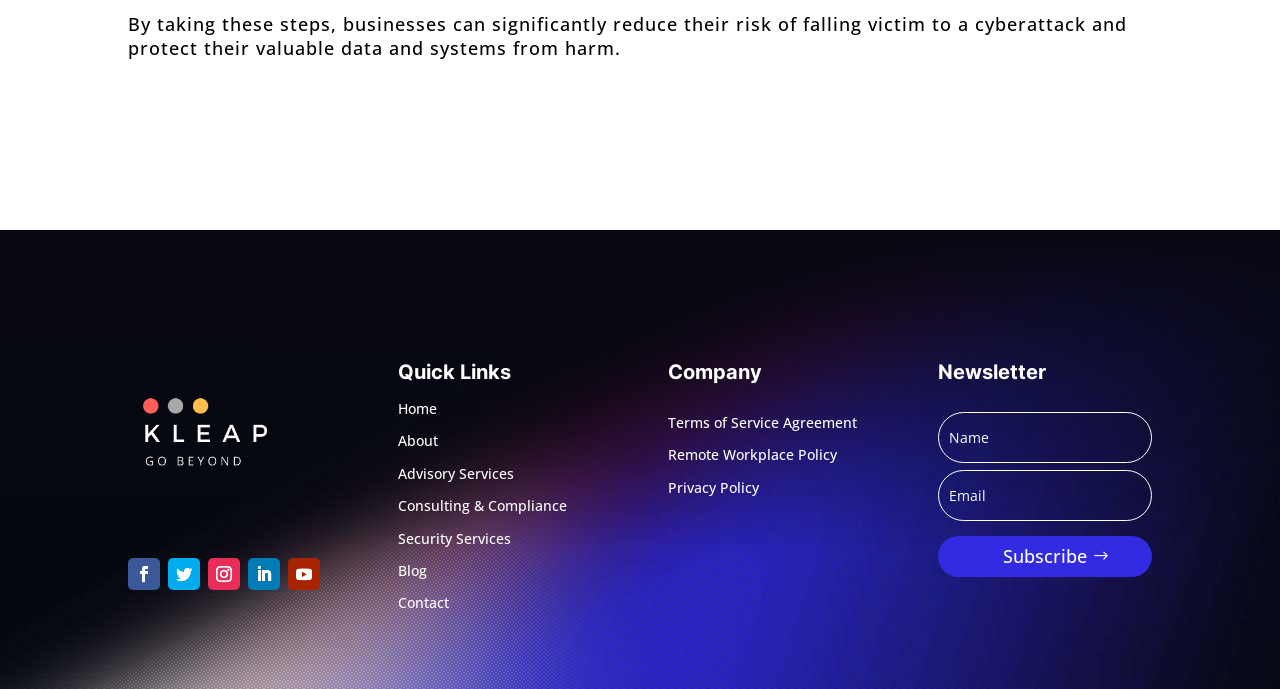Find the bounding box coordinates corresponding to the UI element with the description: "Terms of Service Agreement". The coordinates should be formatted as [left, top, right, bottom], with values as floats between 0 and 1.

[0.522, 0.599, 0.67, 0.627]